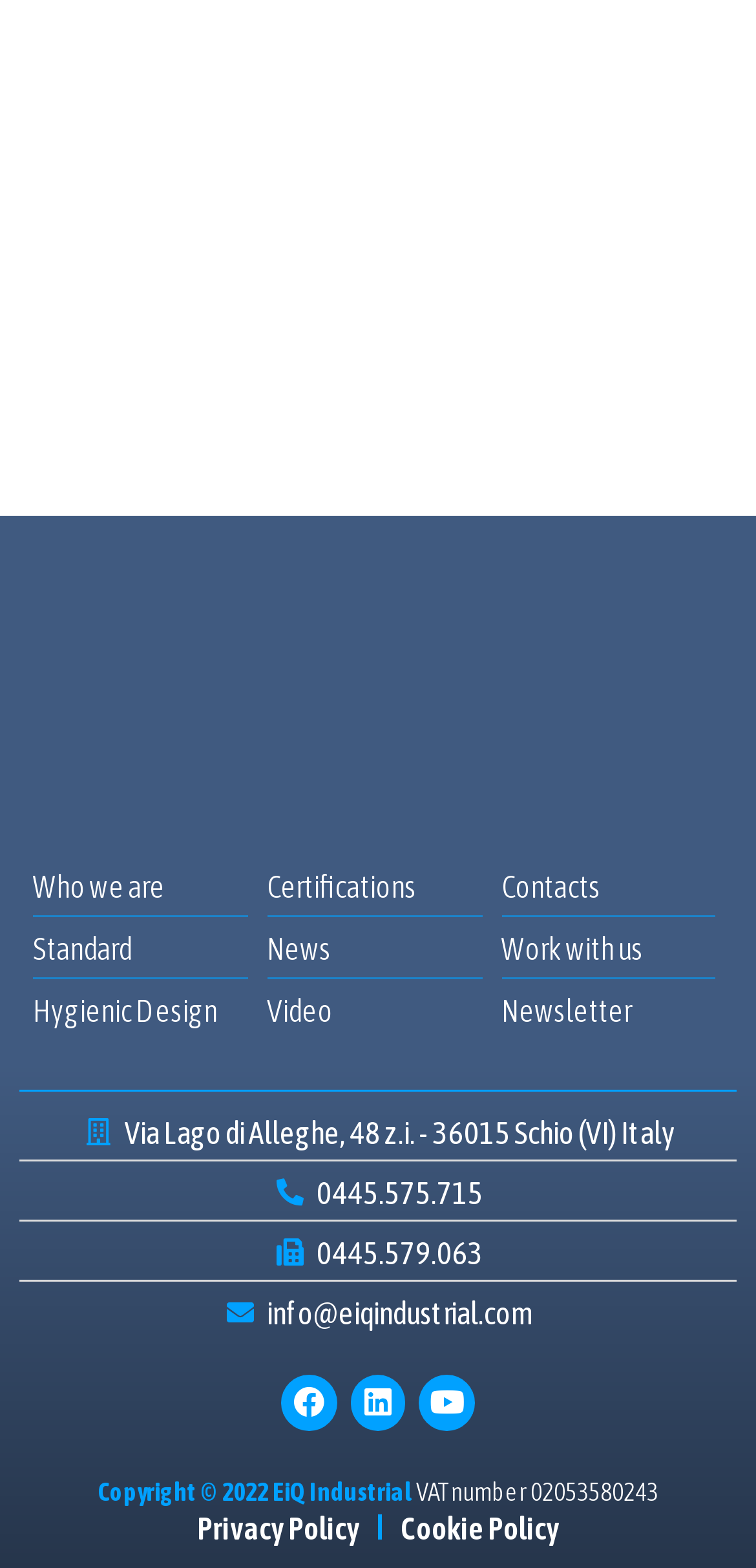Show the bounding box coordinates for the HTML element described as: "Work with us".

[0.663, 0.59, 0.947, 0.619]